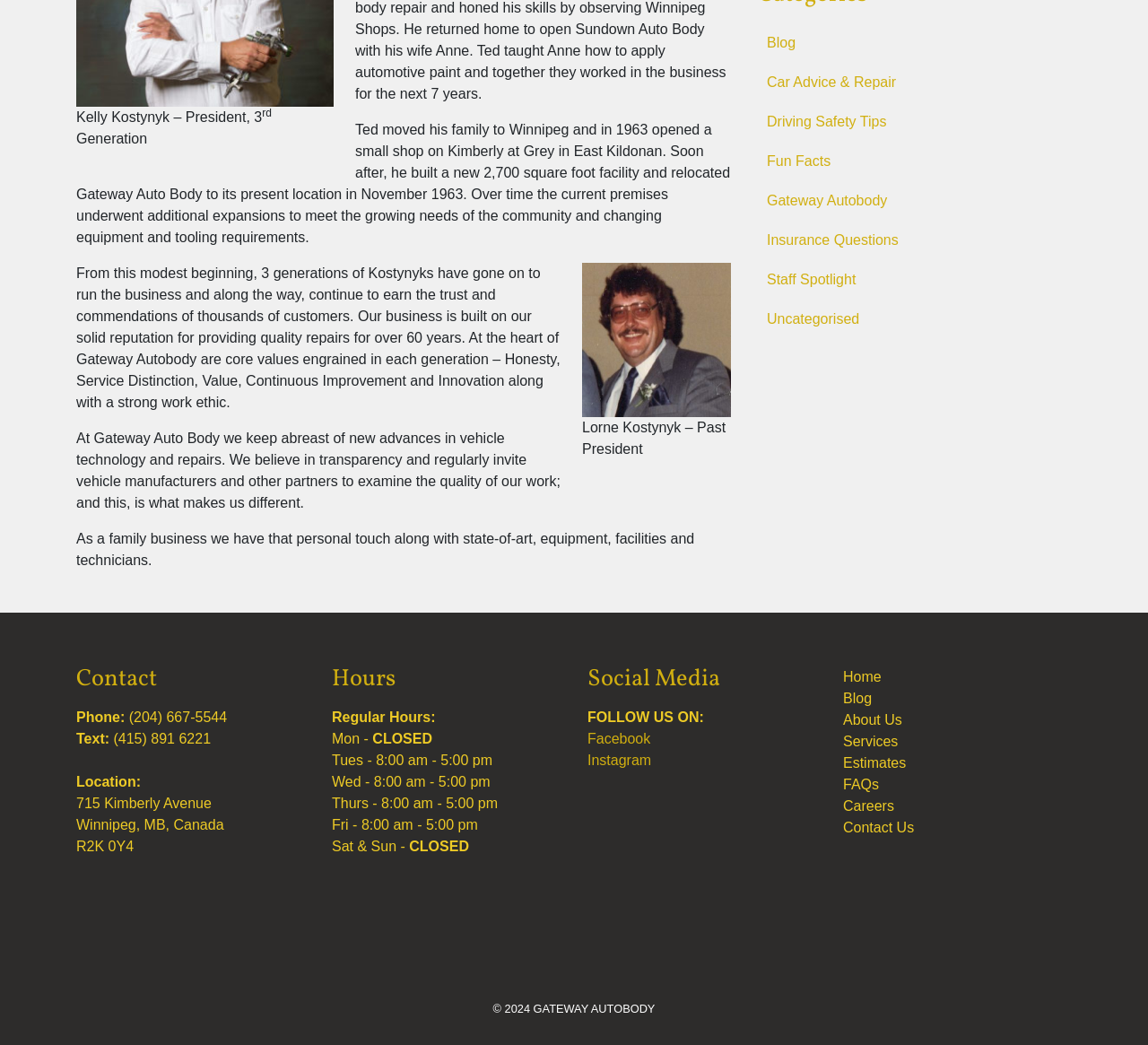Locate the bounding box of the UI element described in the following text: "Contact Us".

[0.734, 0.785, 0.796, 0.799]